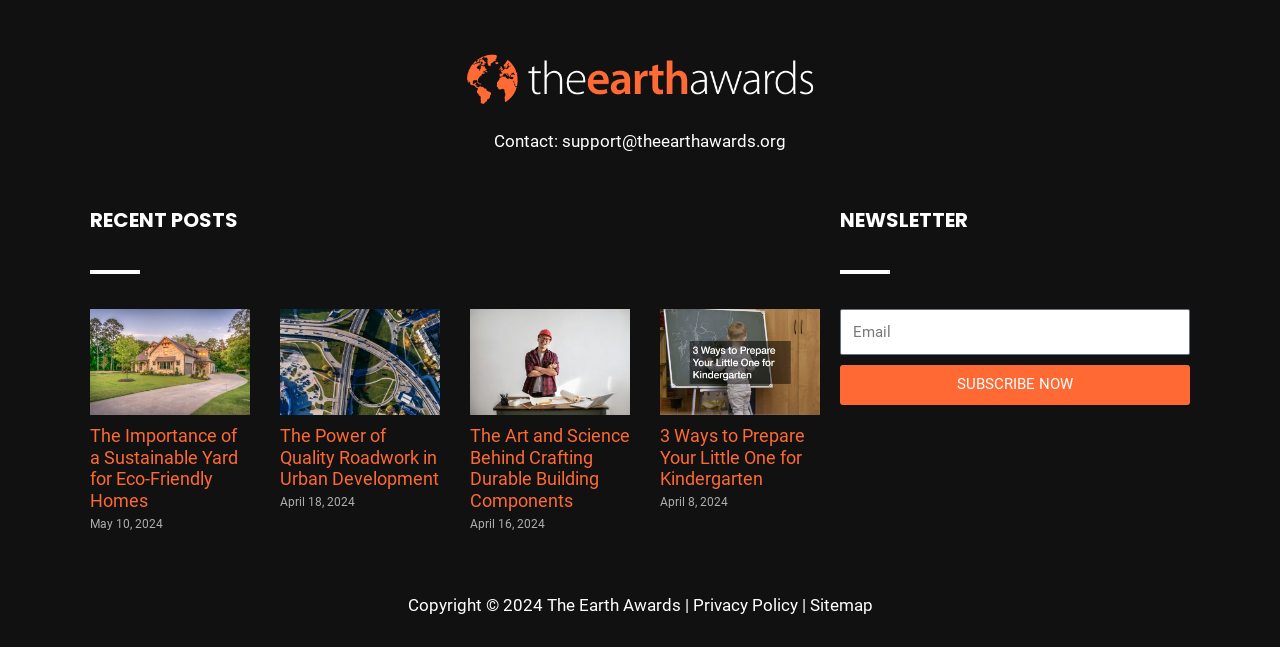Identify the bounding box coordinates of the region I need to click to complete this instruction: "View the aerial photography of concrete bridge".

[0.219, 0.478, 0.344, 0.642]